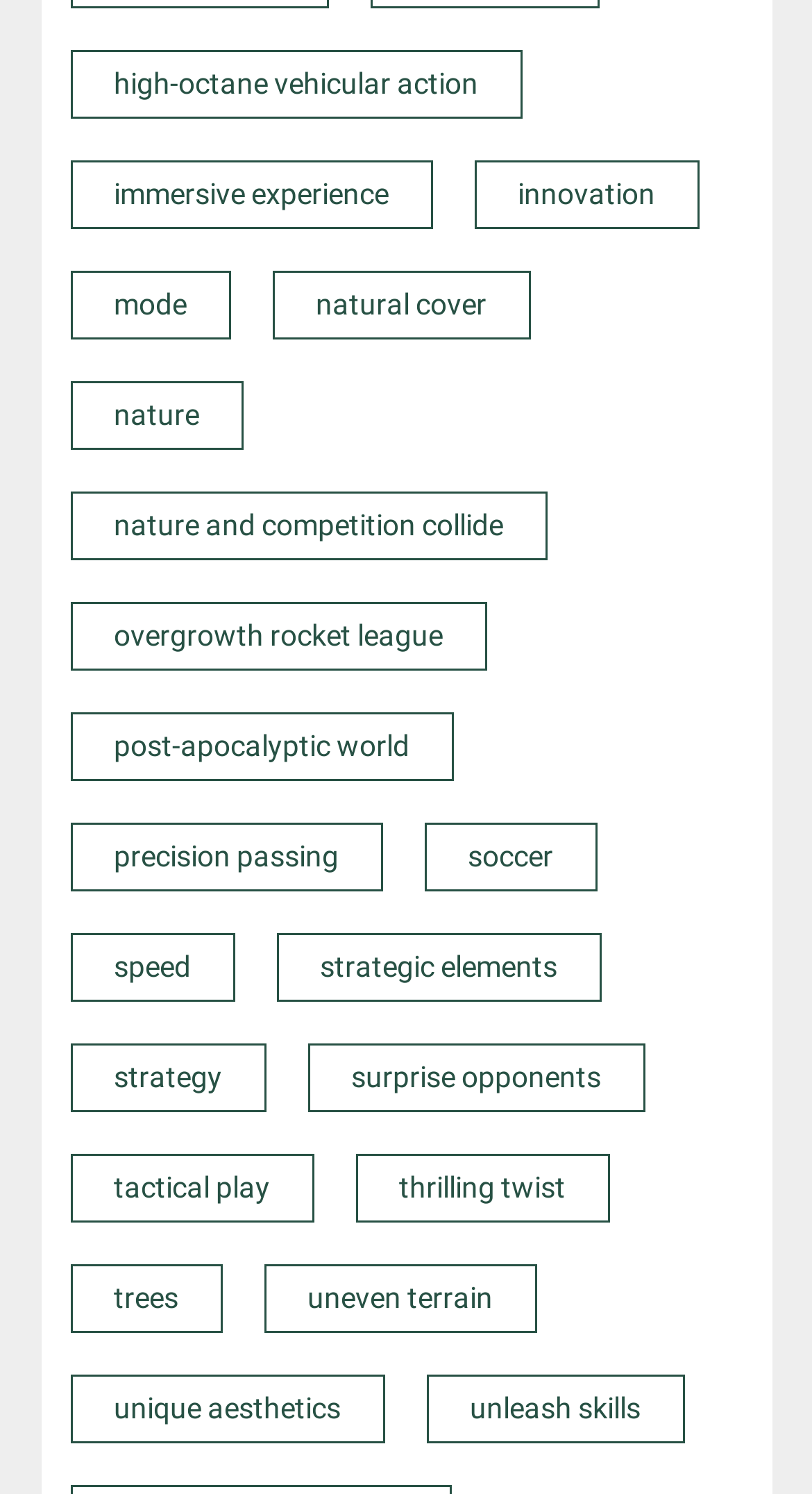Using the webpage screenshot, find the UI element described by alt="logo" title="logo". Provide the bounding box coordinates in the format (top-left x, top-left y, bottom-right x, bottom-right y), ensuring all values are floating point numbers between 0 and 1.

None